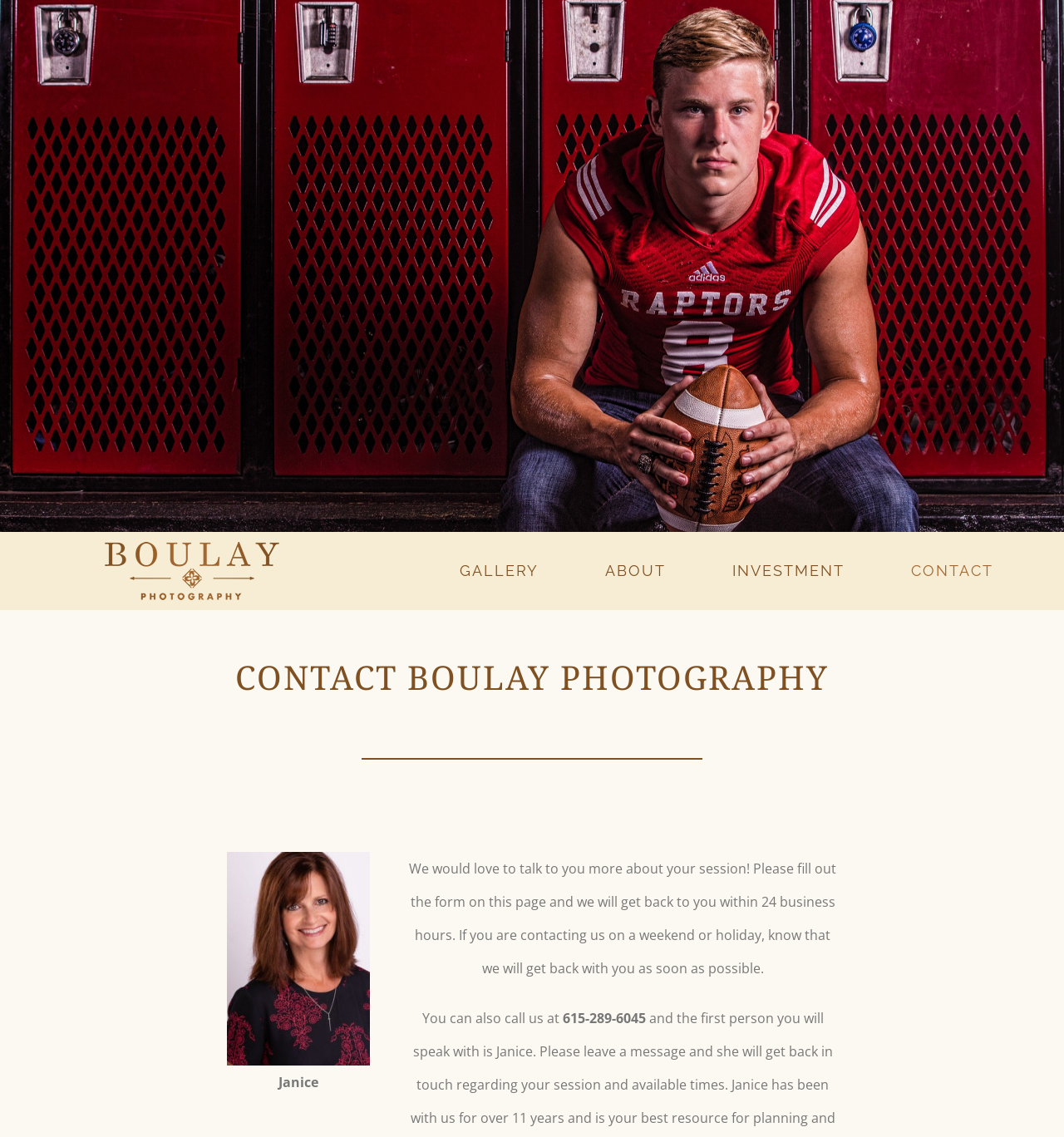Give a concise answer using one word or a phrase to the following question:
How long does it take to get a response after contacting?

24 business hours